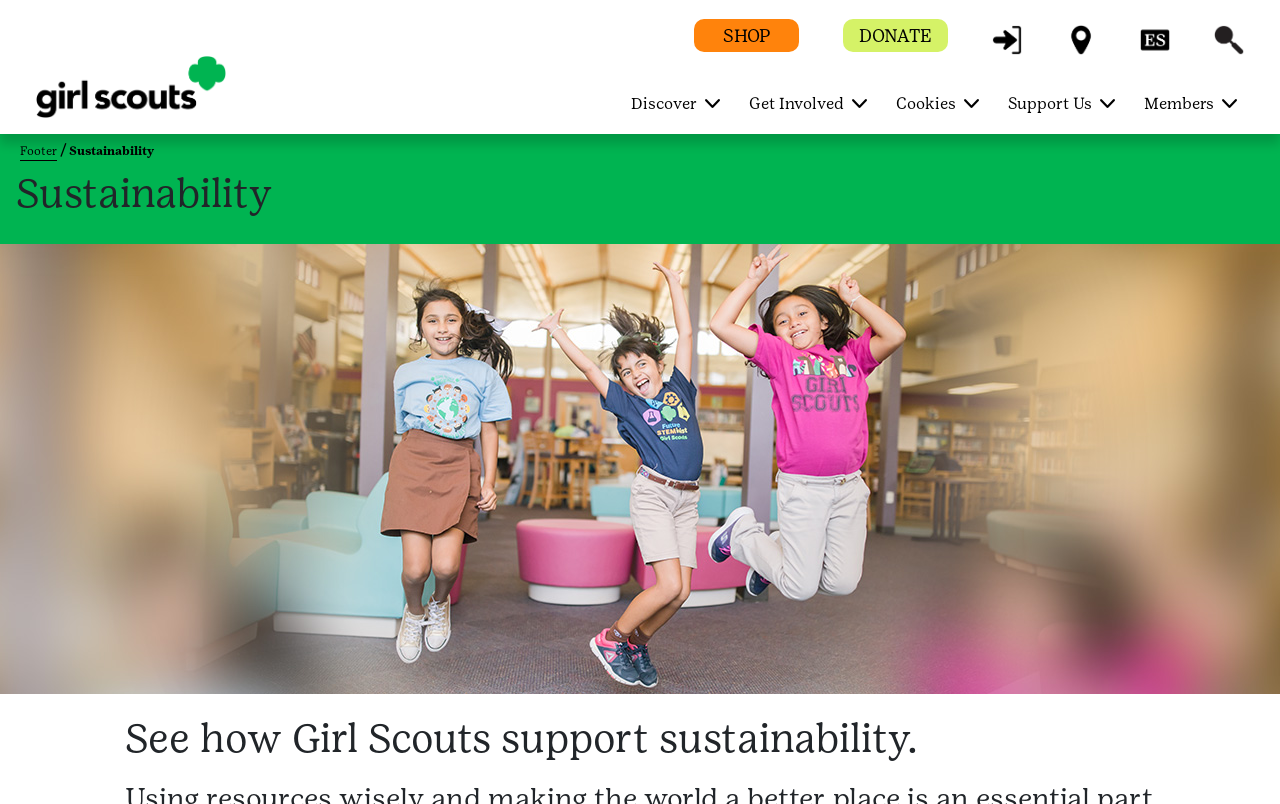Generate a thorough description of the webpage.

The webpage is about Sustainability in the context of Girl Scouts. At the top left, there is a "Home" link accompanied by an image, followed by a row of links including "SHOP", "DONATE", "myGS", "Find a Council", "Español", and "Search". These links are positioned horizontally, with "Home" at the far left and "Search" at the far right.

Below this row of links, there is another row of links, including "Discover", "Get Involved", "Cookies", "Support Us", and "Members". These links are also positioned horizontally, with "Discover" at the far left and "Members" at the far right.

The main content of the webpage is divided into two sections. The top section has a heading "Sustainability" and takes up most of the width of the page. Below this heading, there is a large image that spans the entire width of the page.

The bottom section of the main content has a heading "See how Girl Scouts support sustainability." This section is narrower than the top section and is positioned at the bottom of the page.

There is also a navigation breadcrumb section at the top of the page, which includes links to "Footer" and the current page "Sustainability".